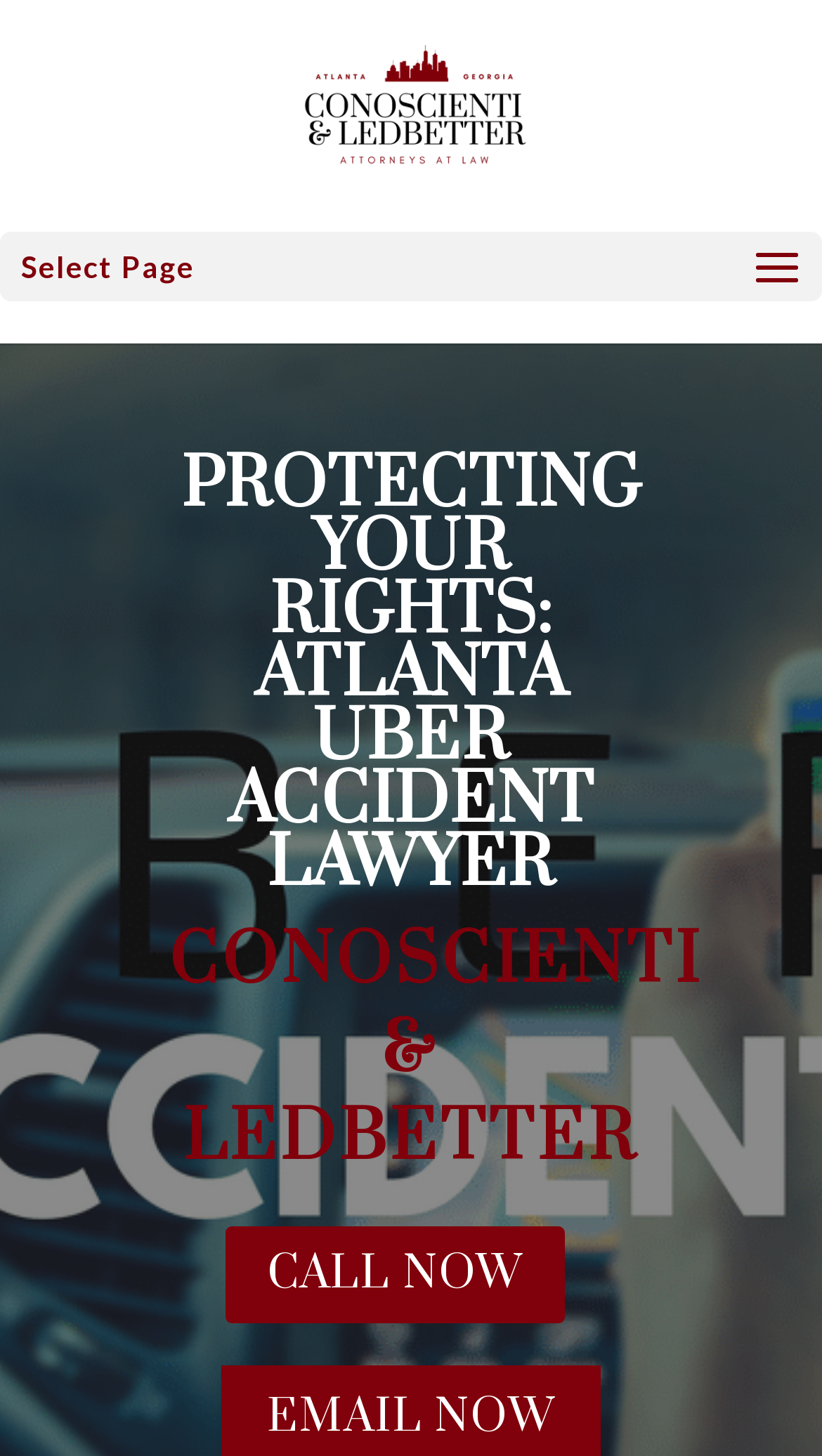Extract the bounding box coordinates for the HTML element that matches this description: "alt="Conoscienti & Ledbetter"". The coordinates should be four float numbers between 0 and 1, i.e., [left, top, right, bottom].

[0.363, 0.056, 0.646, 0.082]